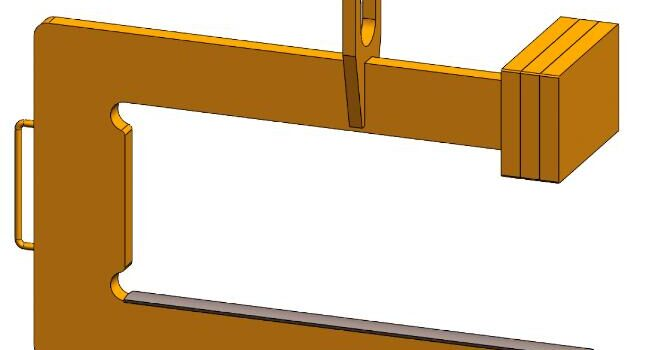Please provide a one-word or short phrase answer to the question:
In which industry are C hooks particularly vital?

Steel industry